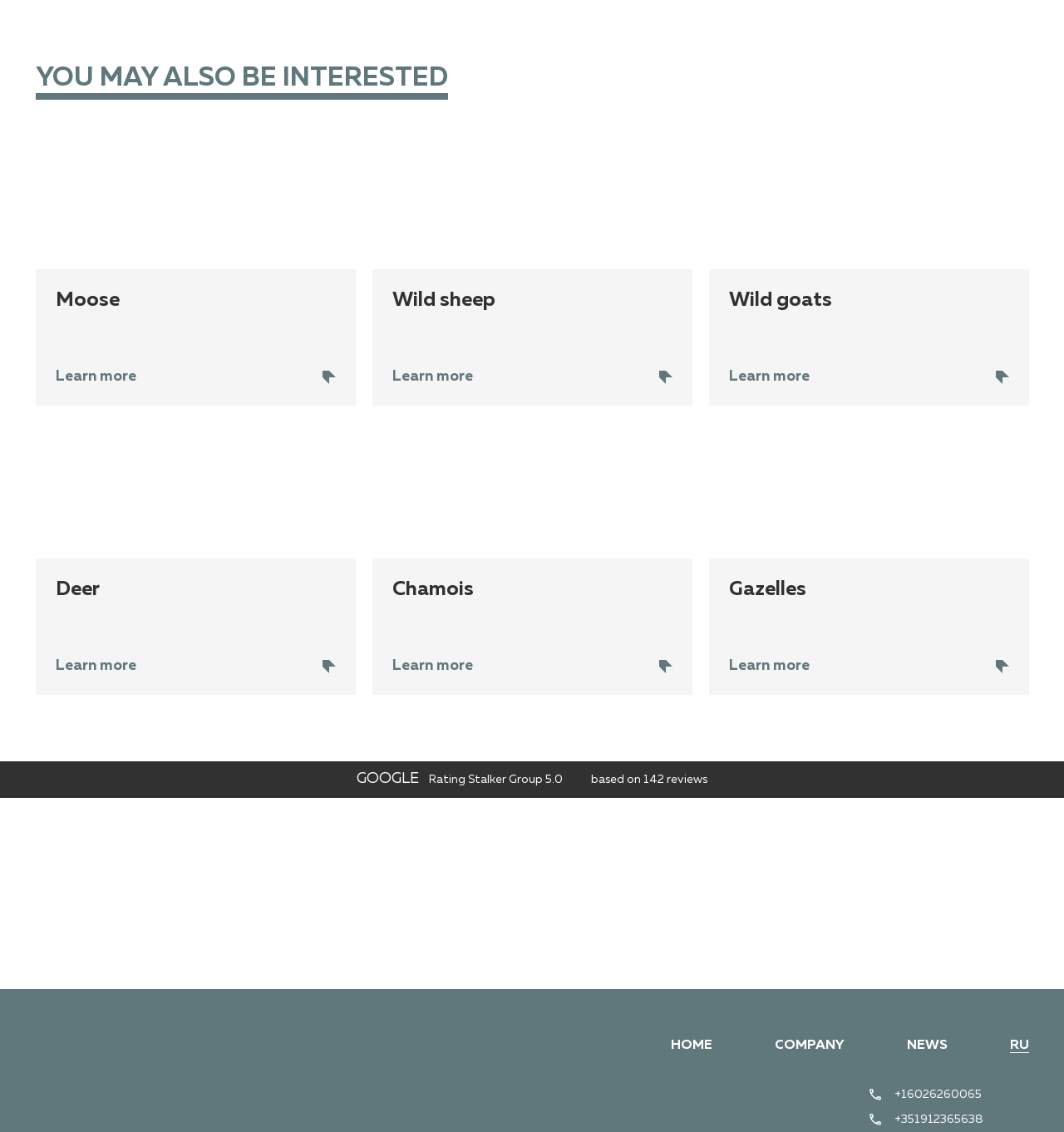Please find the bounding box coordinates of the element that needs to be clicked to perform the following instruction: "Go to home page". The bounding box coordinates should be four float numbers between 0 and 1, represented as [left, top, right, bottom].

[0.63, 0.918, 0.681, 0.93]